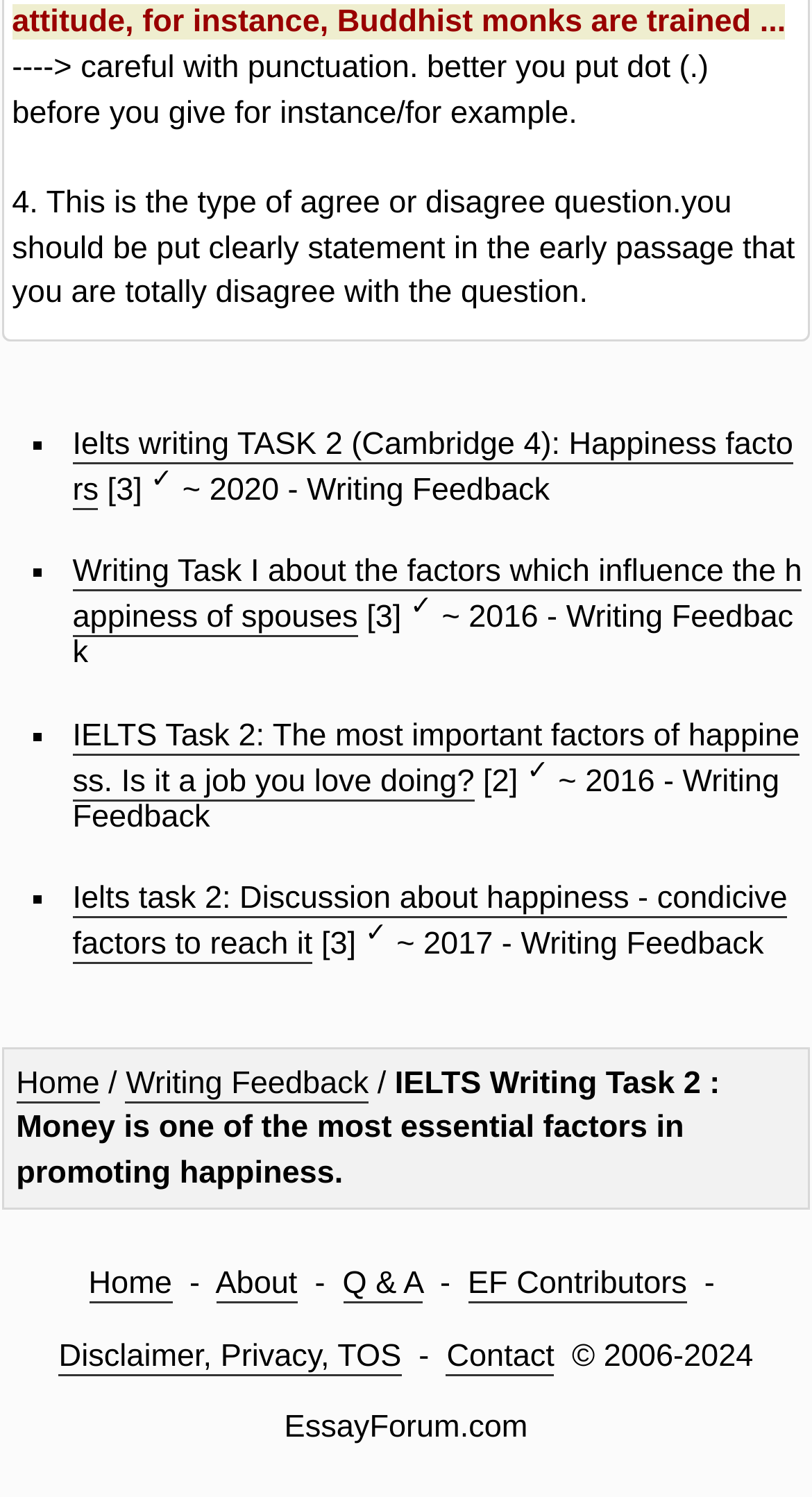Identify and provide the bounding box coordinates of the UI element described: "About". The coordinates should be formatted as [left, top, right, bottom], with each number being a float between 0 and 1.

[0.265, 0.846, 0.366, 0.871]